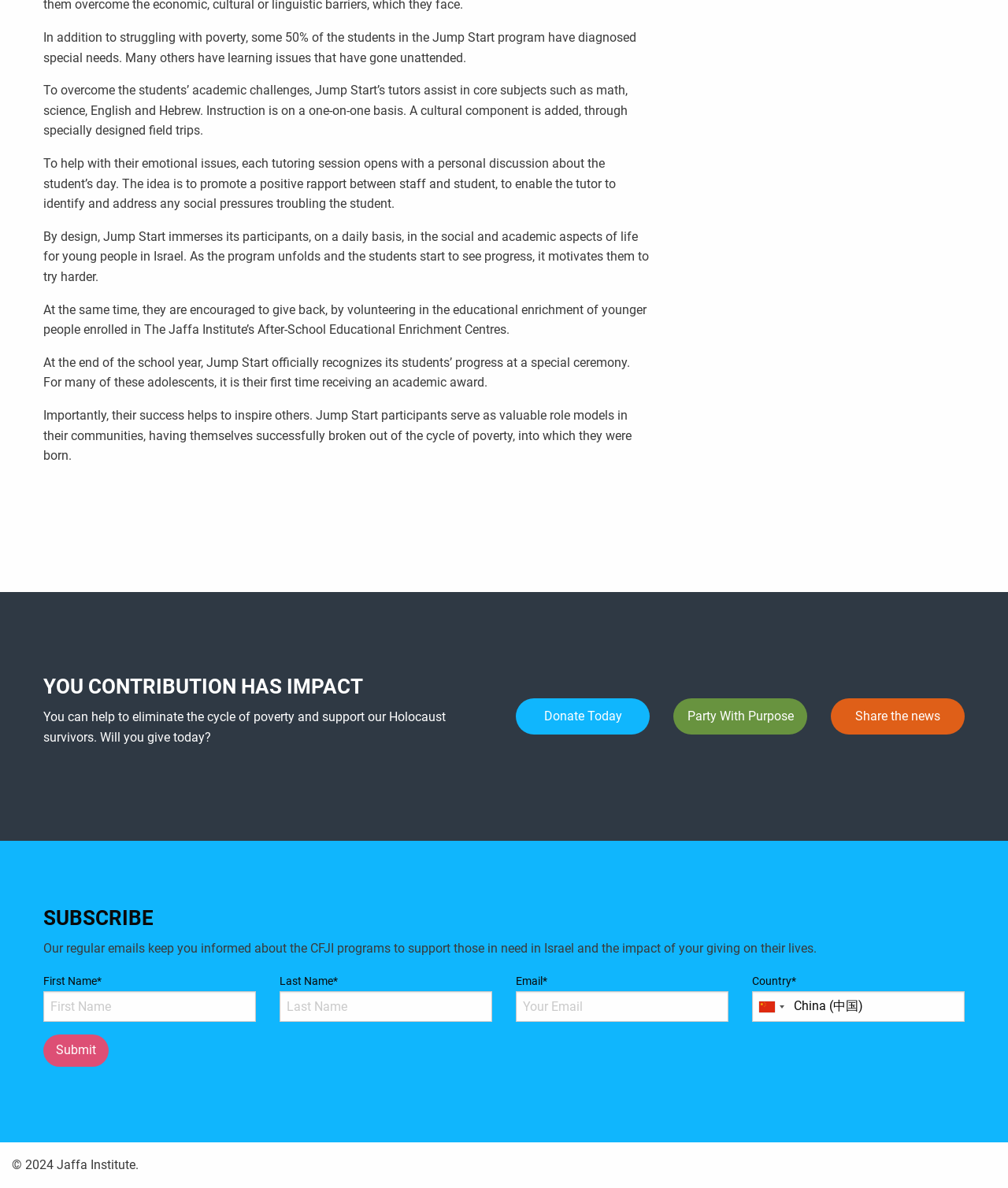What is the purpose of the contact form?
Based on the screenshot, answer the question with a single word or phrase.

To subscribe to regular emails